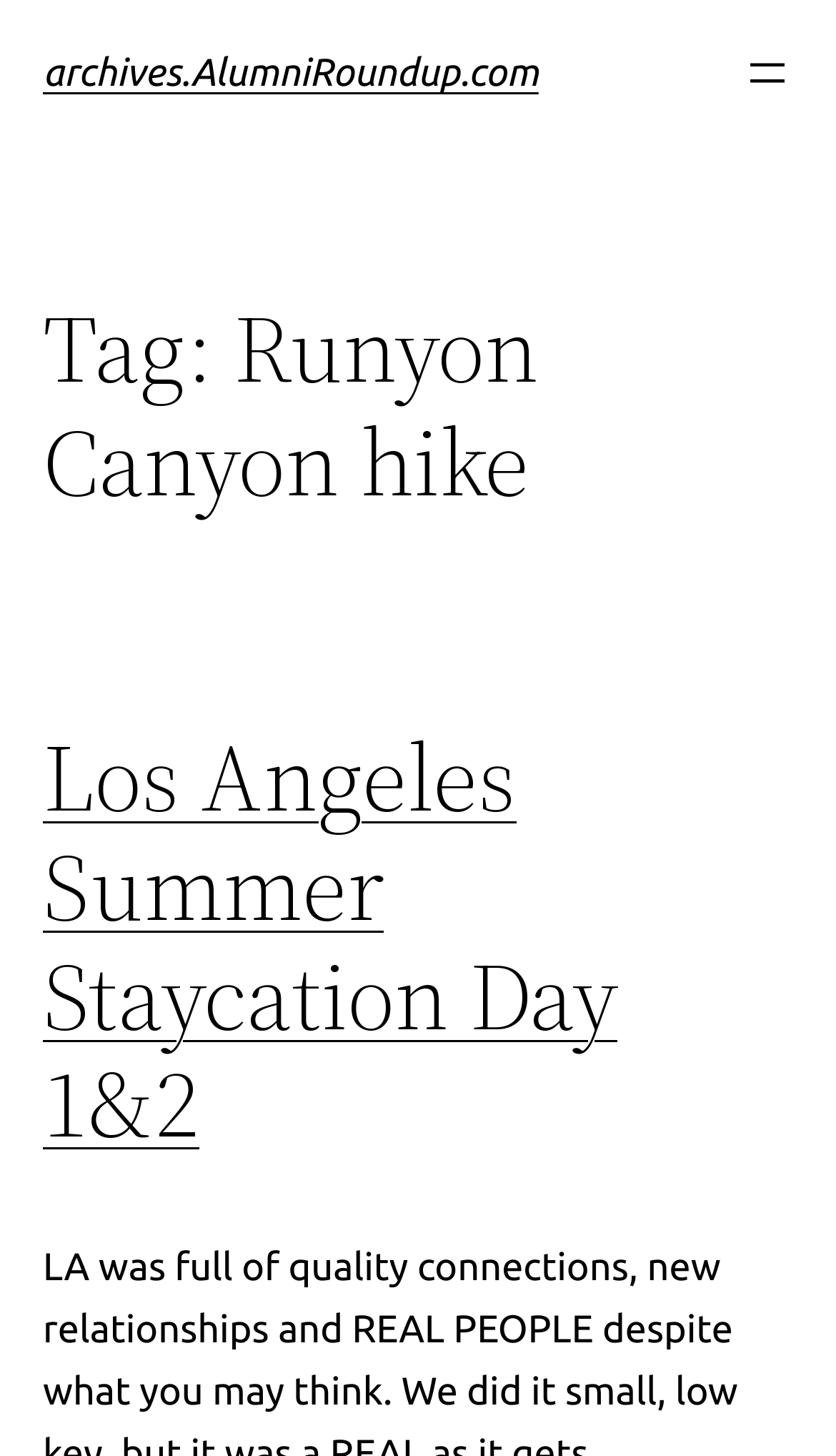Identify the bounding box for the UI element specified in this description: "archives.AlumniRoundup.com". The coordinates must be four float numbers between 0 and 1, formatted as [left, top, right, bottom].

[0.051, 0.035, 0.644, 0.065]